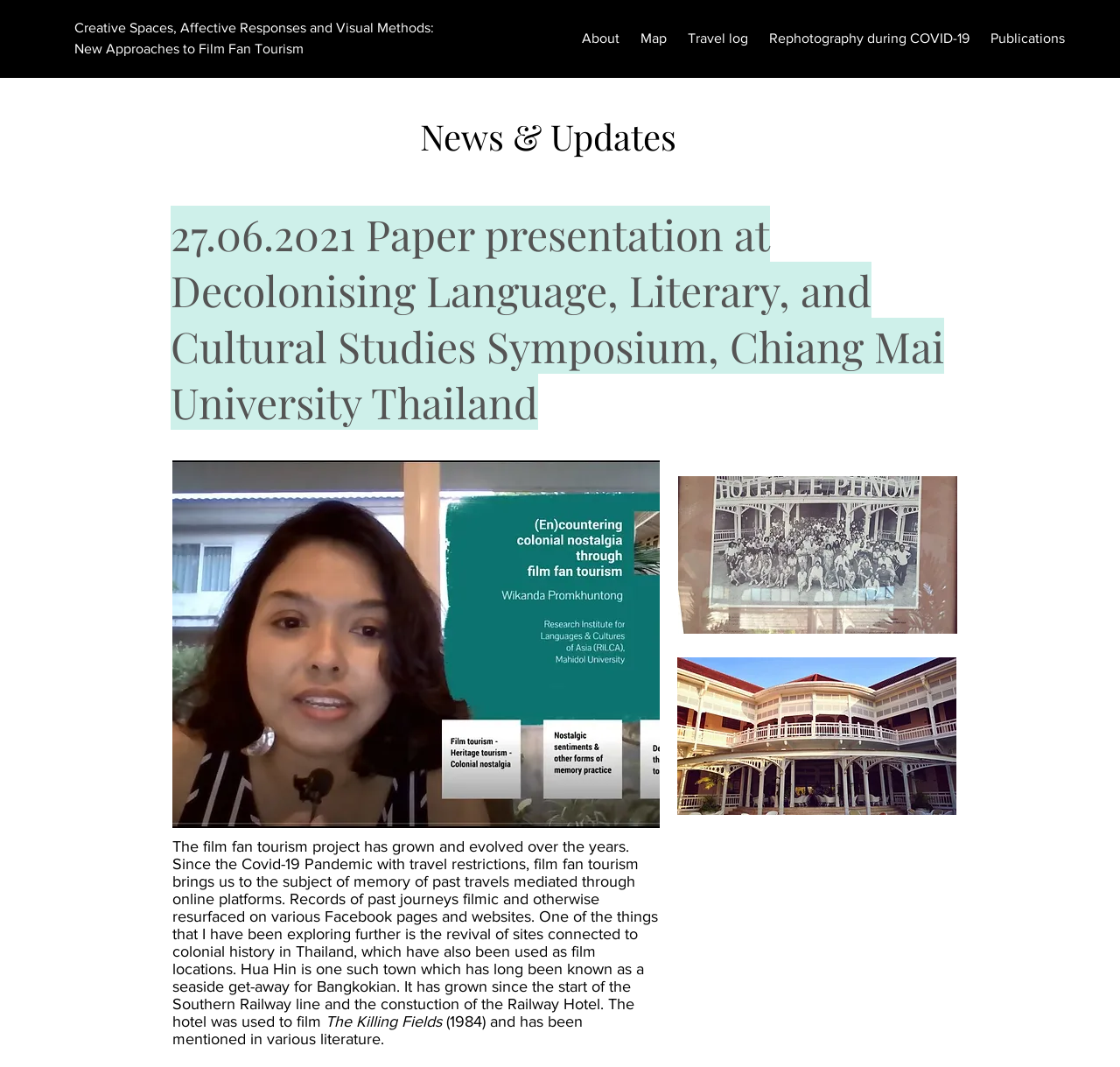Detail the features and information presented on the webpage.

This webpage appears to be a personal or academic website, with a focus on a research project related to film fan tourism. At the top of the page, there is a heading that reads "Creative Spaces, Affective Responses and Visual Methods: New Approaches to Film Fan Tourism", which is also a clickable link. 

To the right of this heading, there is a navigation menu labeled "Site", which contains links to various sections of the website, including "About", "Map", "Travel log", "Rephotography during COVID-19", and "Publications". 

Below the navigation menu, there is a heading that reads "News & Updates", followed by a link labeled "X". 

The main content of the page is a news update or blog post, dated 27.06.2021, which discusses a paper presentation at the Decolonising Language, Literary, and Cultural Studies Symposium, Chiang Mai University Thailand. The post includes a few paragraphs of text, which describe the evolution of the film fan tourism project, particularly in the context of the COVID-19 pandemic. The text also mentions the town of Hua Hin in Thailand, which has been used as a film location, and references the film "The Killing Fields" (1984). 

The page also features several images, including two photographs labeled "aa.JPG" and "80201372_10162973340735551_4671409132111134720_n.jpg", which are positioned below the main text. There is also a third image, labeled "80428302_10162973342385551_6465963519123652608_n.jpg", which is placed below the second image.